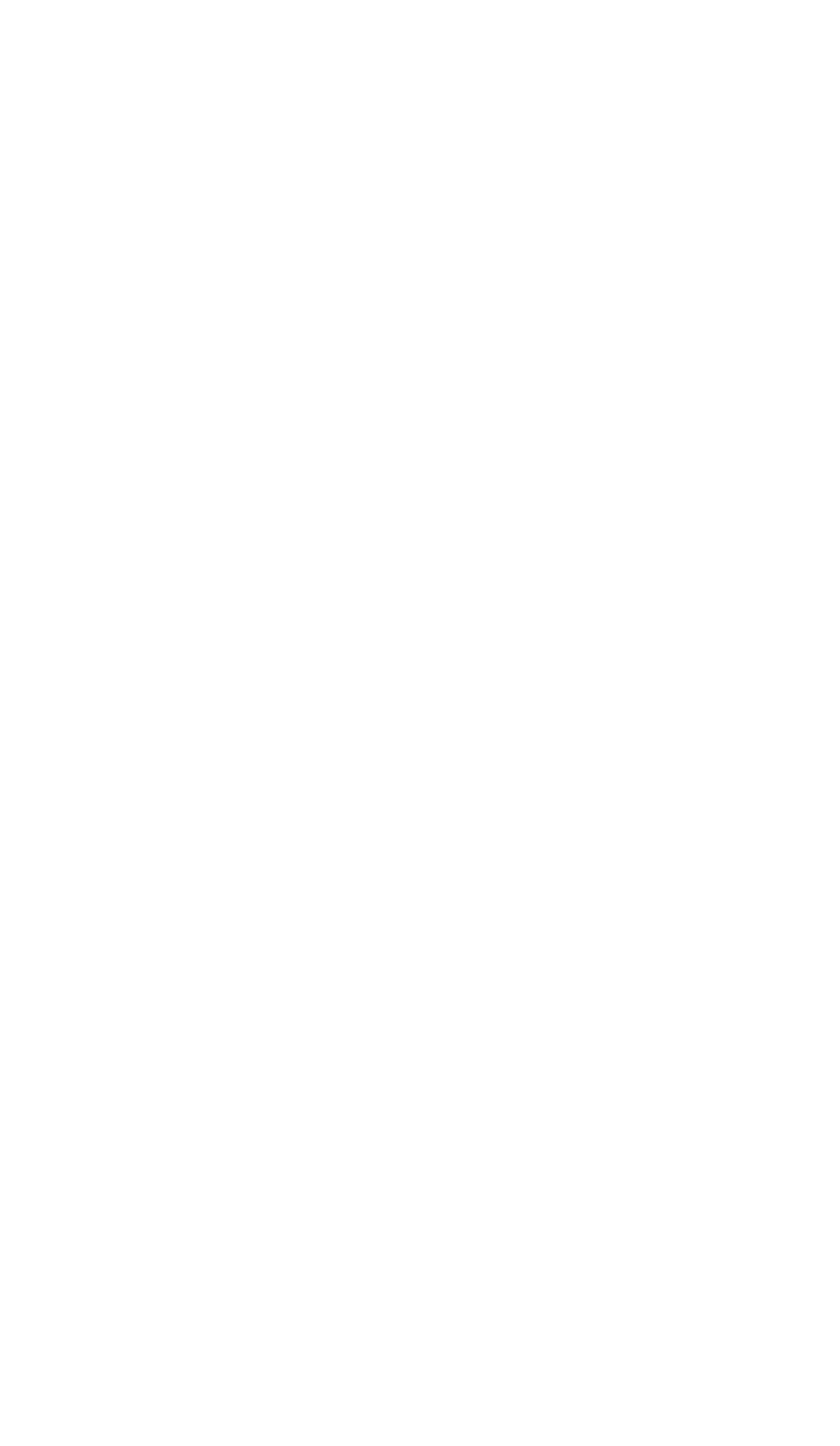Using the description: "Contact Us", identify the bounding box of the corresponding UI element in the screenshot.

[0.077, 0.056, 0.28, 0.086]